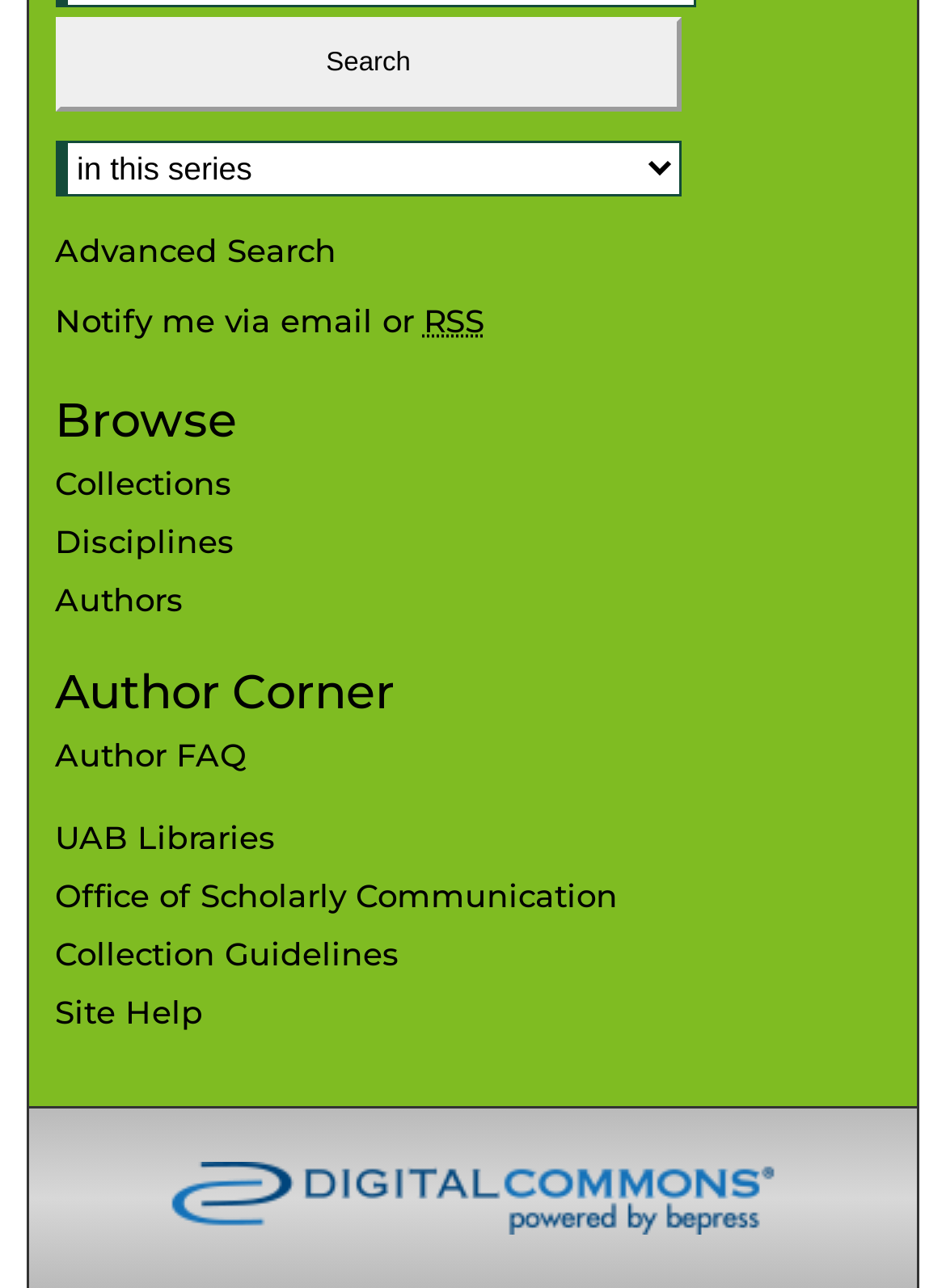Find the bounding box coordinates of the clickable area required to complete the following action: "View 'Categories'".

None